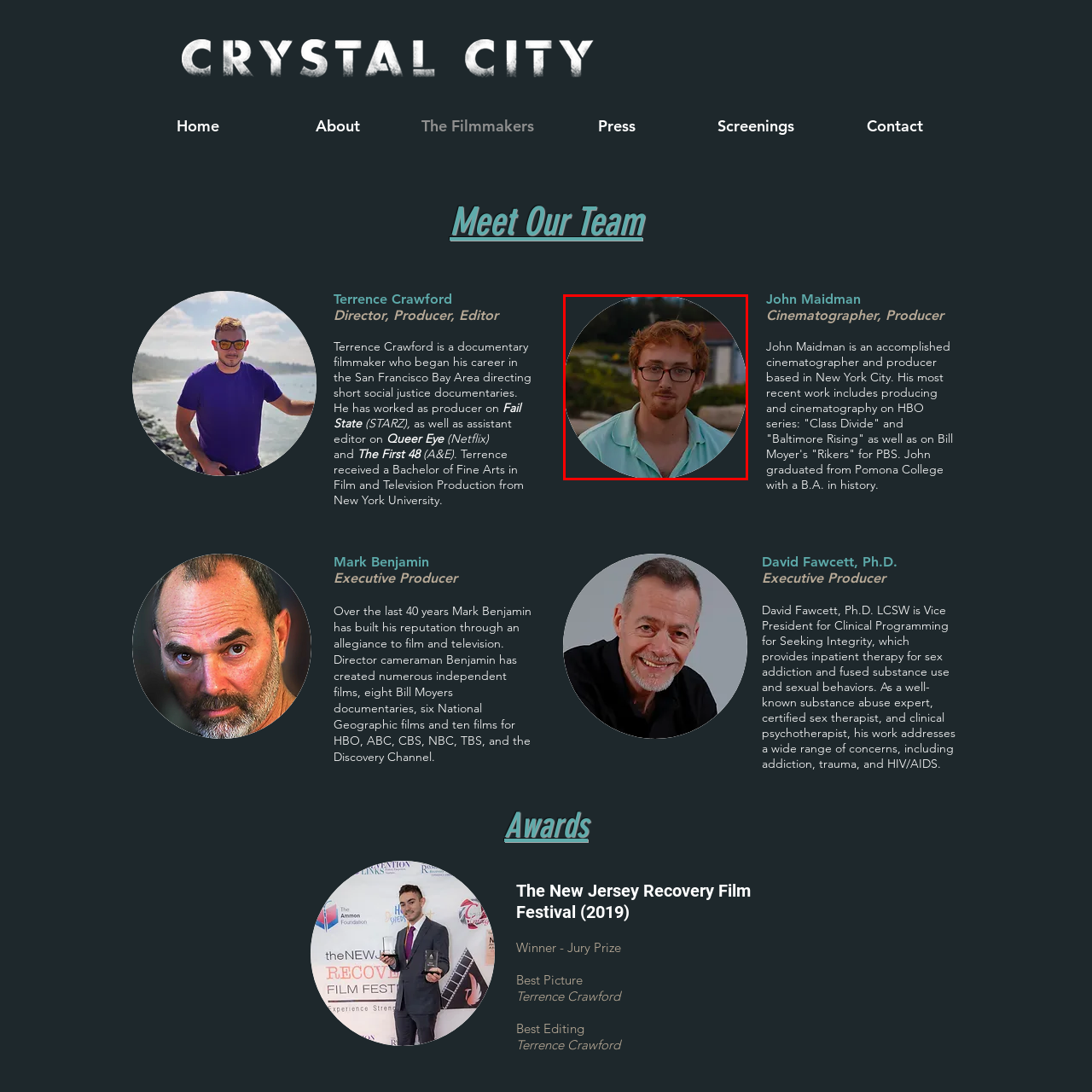Please review the image enclosed by the red bounding box and give a detailed answer to the following question, utilizing the information from the visual: What is John Maidman's profession?

According to the caption, John Maidman is identified as a cinematographer and producer, indicating that he works in the film industry in these capacities.